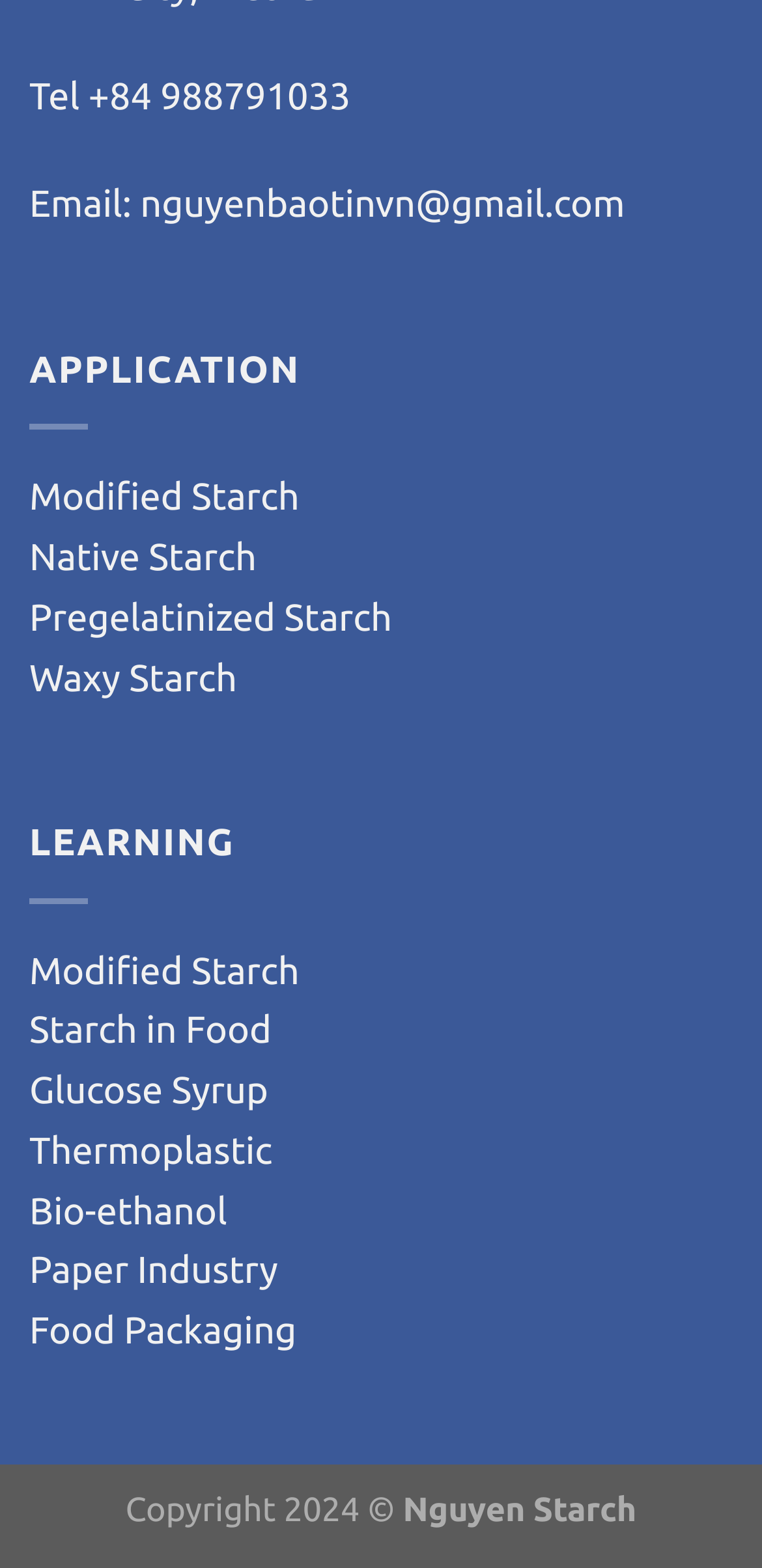Select the bounding box coordinates of the element I need to click to carry out the following instruction: "click on Modified Starch".

[0.038, 0.303, 0.393, 0.331]